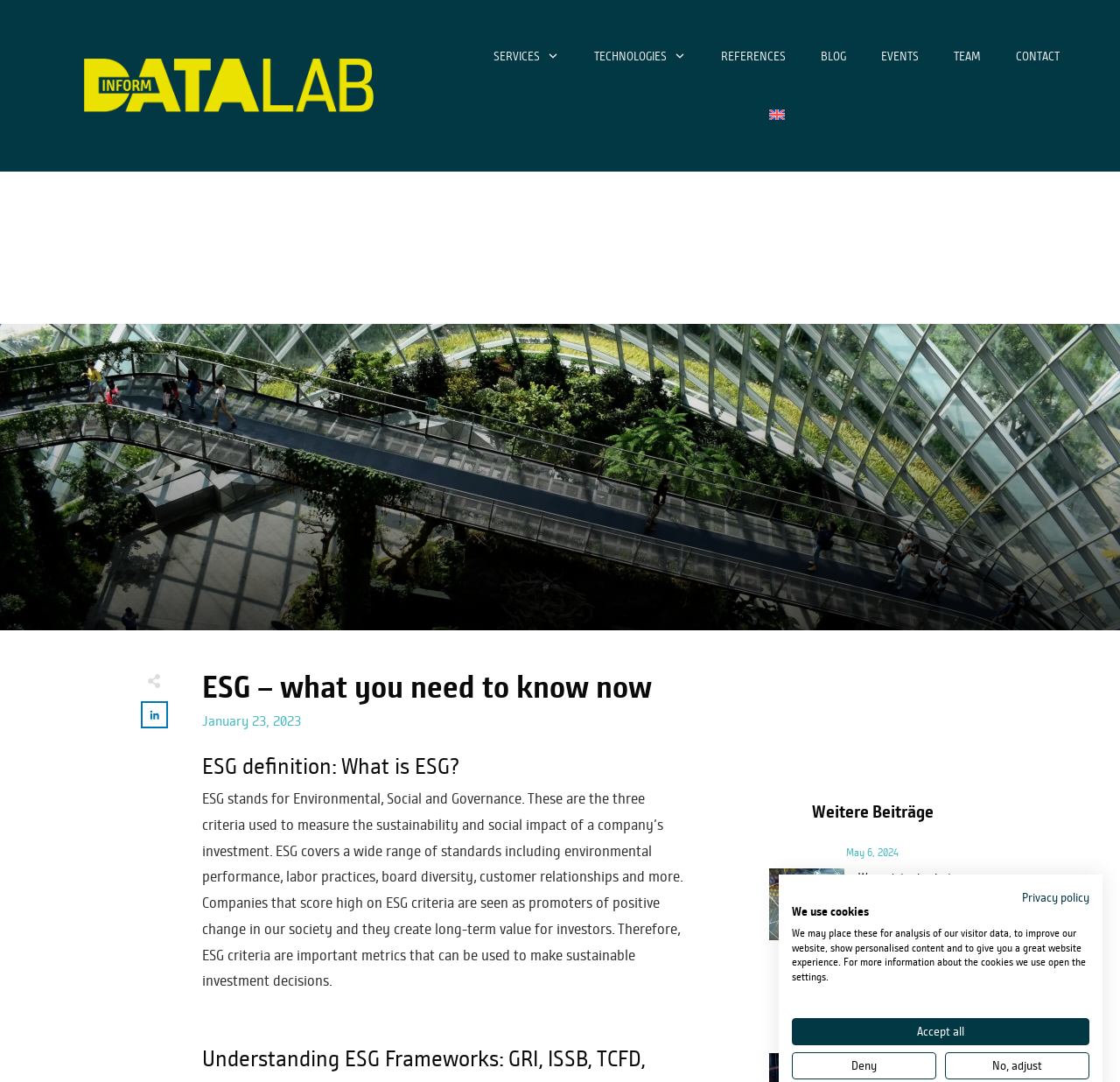Please determine the bounding box coordinates, formatted as (top-left x, top-left y, bottom-right x, bottom-right y), with all values as floating point numbers between 0 and 1. Identify the bounding box of the region described as: May 6, 2024

[0.756, 0.782, 0.803, 0.794]